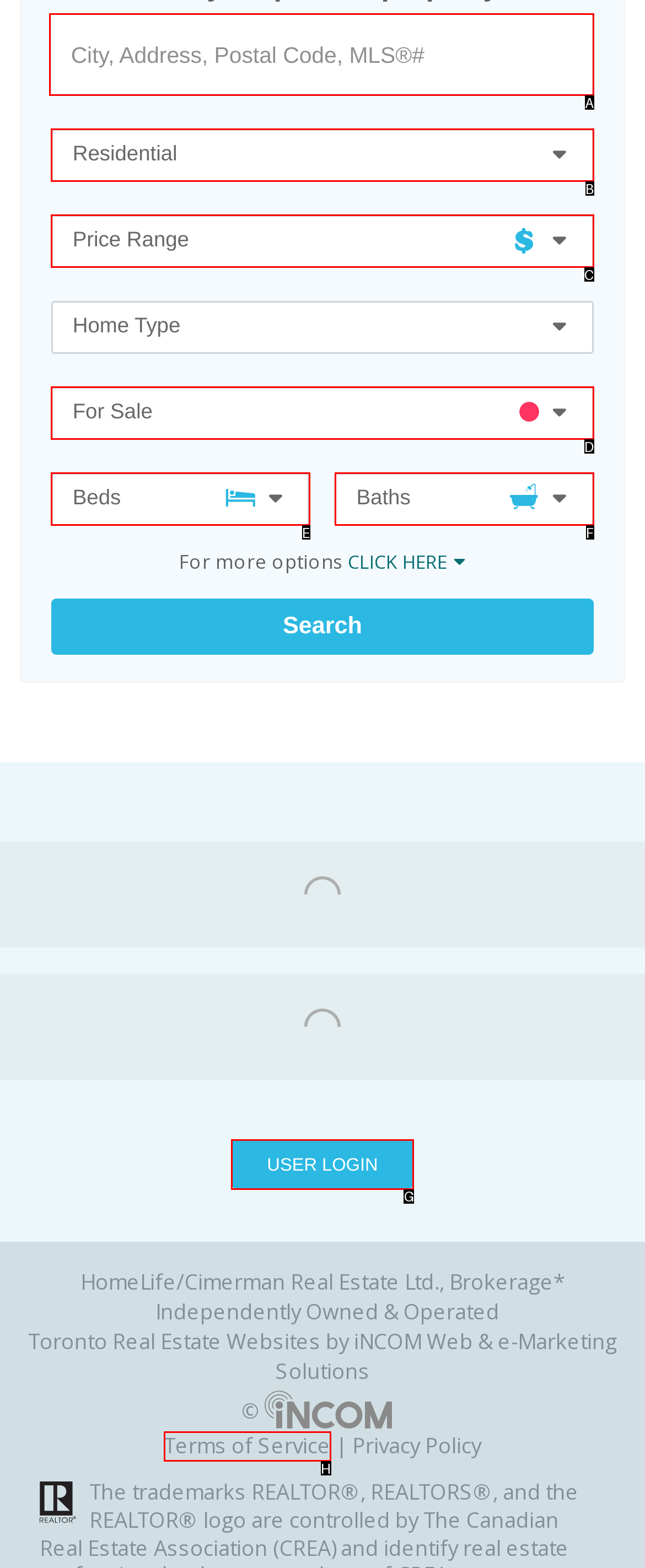Specify which HTML element I should click to complete this instruction: View terms of service Answer with the letter of the relevant option.

H